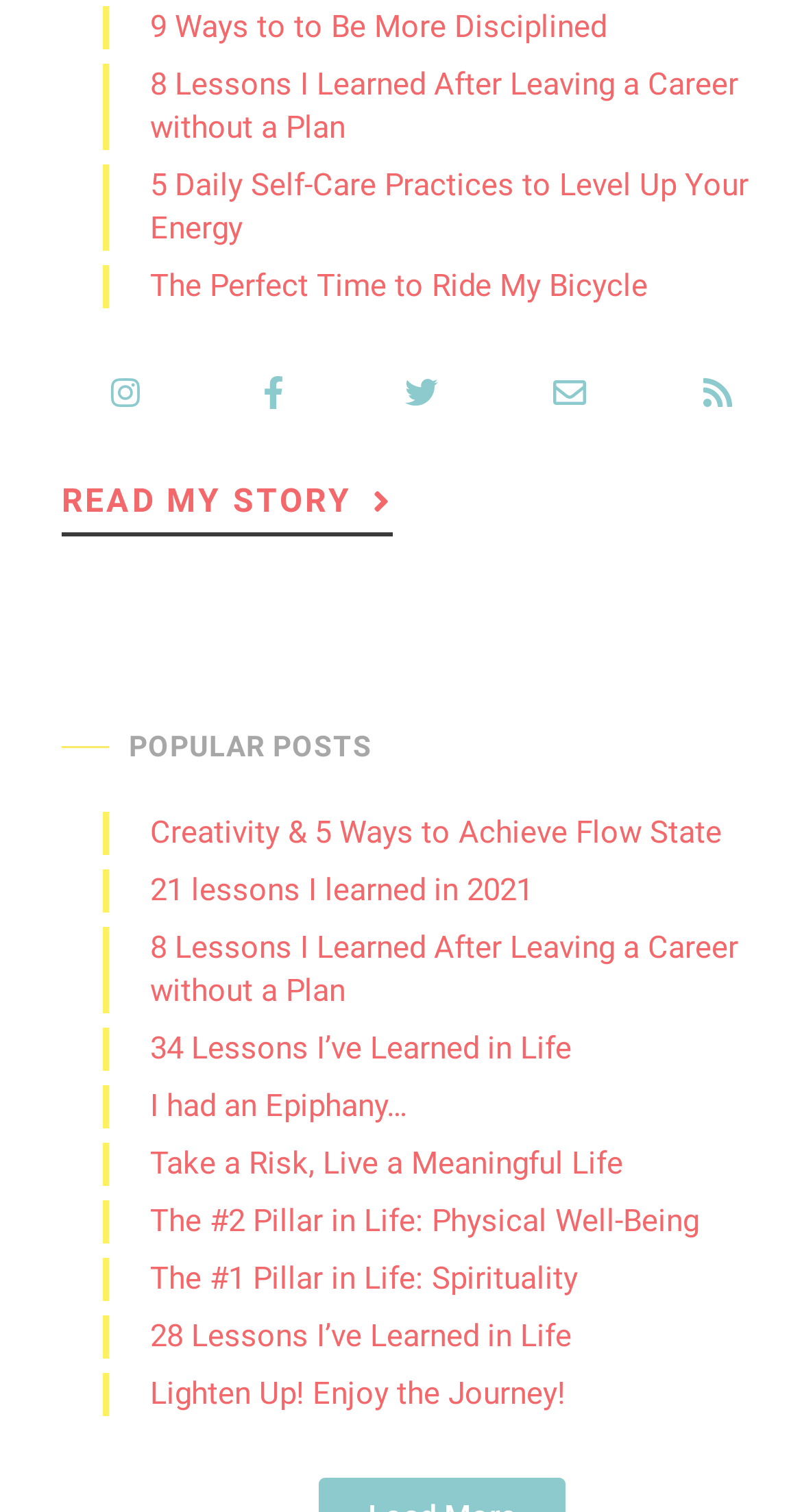Provide a brief response in the form of a single word or phrase:
How many popular posts are listed?

12